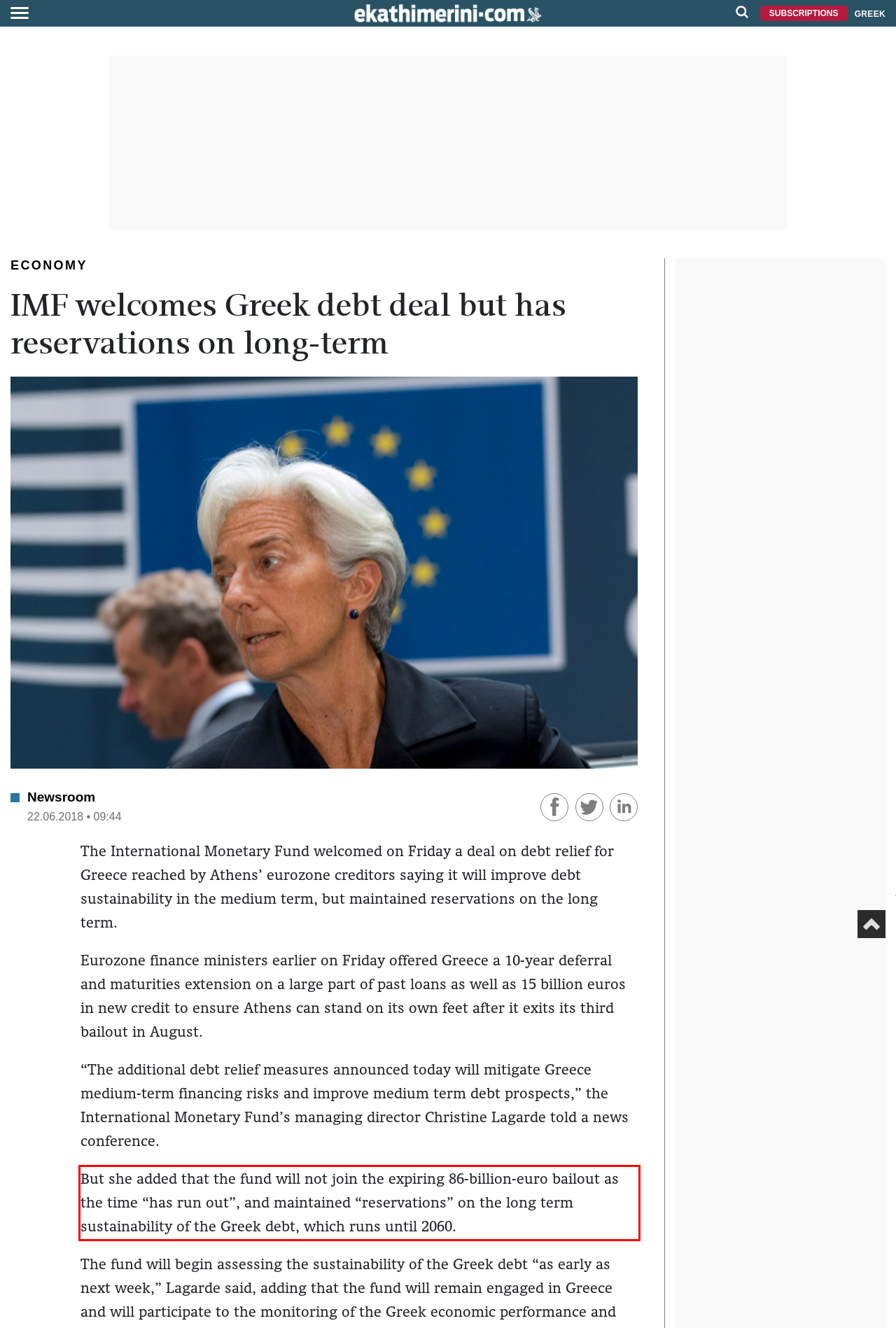Using the provided webpage screenshot, recognize the text content in the area marked by the red bounding box.

But she added that the fund will not join the expiring 86-billion-euro bailout as the time “has run out”, and maintained “reservations” on the long term sustainability of the Greek debt, which runs until 2060.